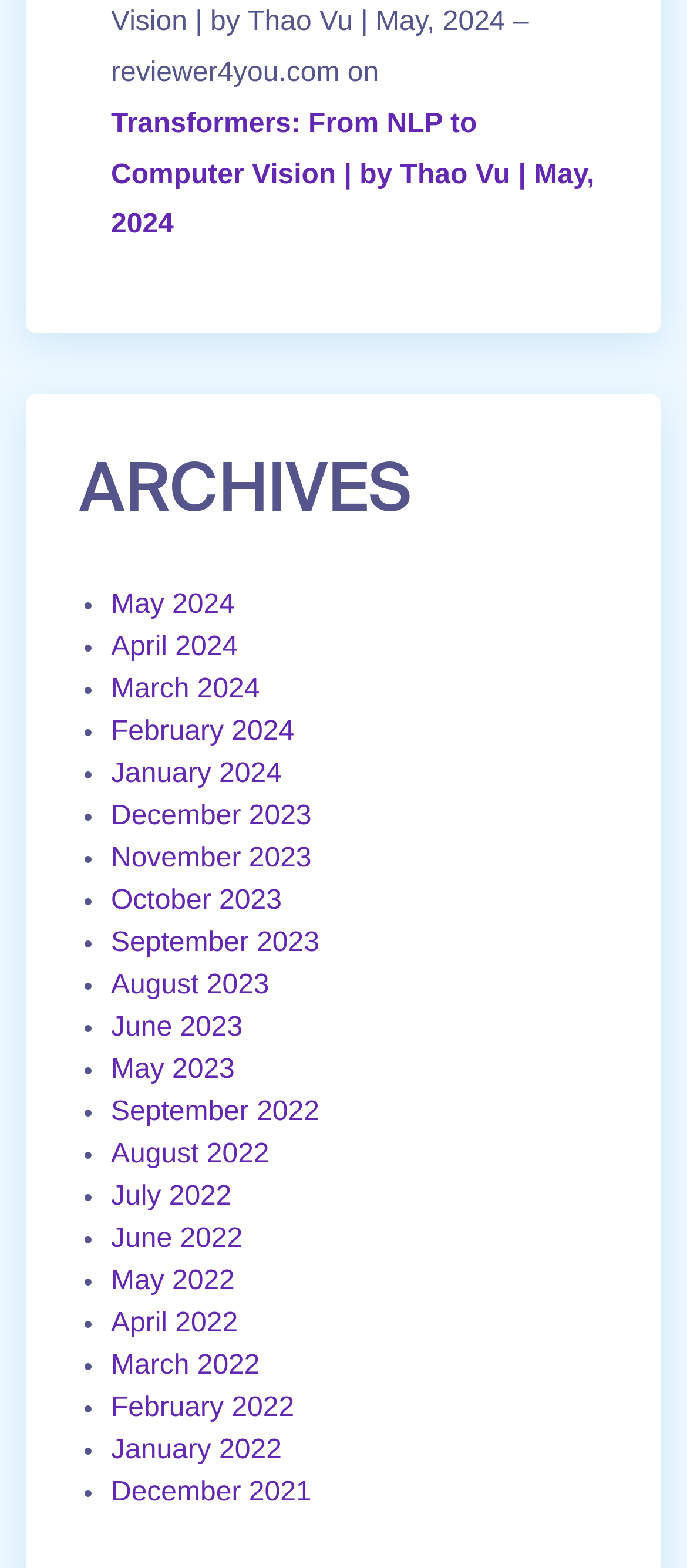What is the earliest archive month?
Look at the image and construct a detailed response to the question.

The earliest archive month can be found by looking at the last link element under the 'ARCHIVES' heading, which is 'December 2021'.